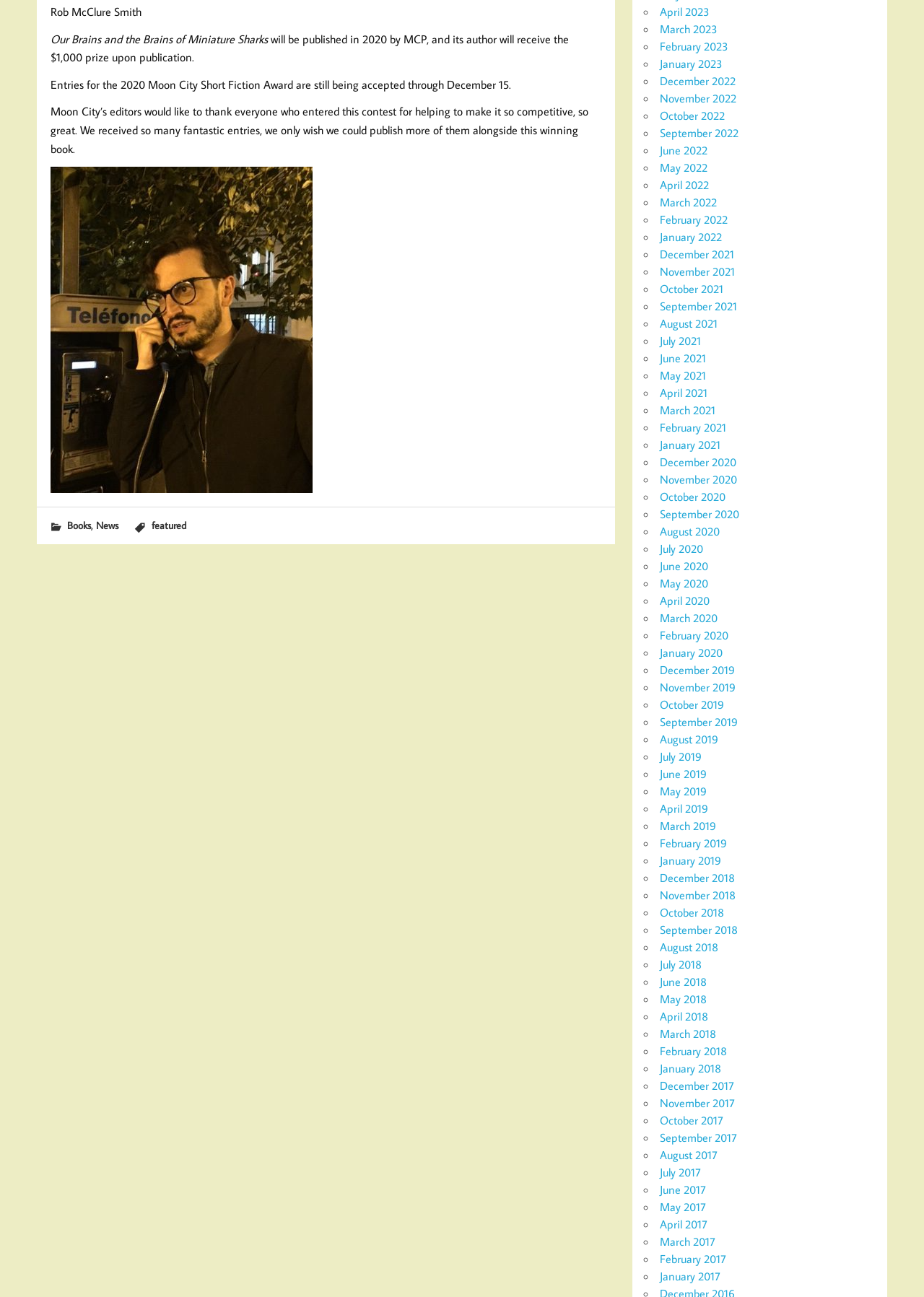Identify the bounding box coordinates of the clickable region to carry out the given instruction: "Click on 'April 2023'".

[0.714, 0.004, 0.768, 0.015]